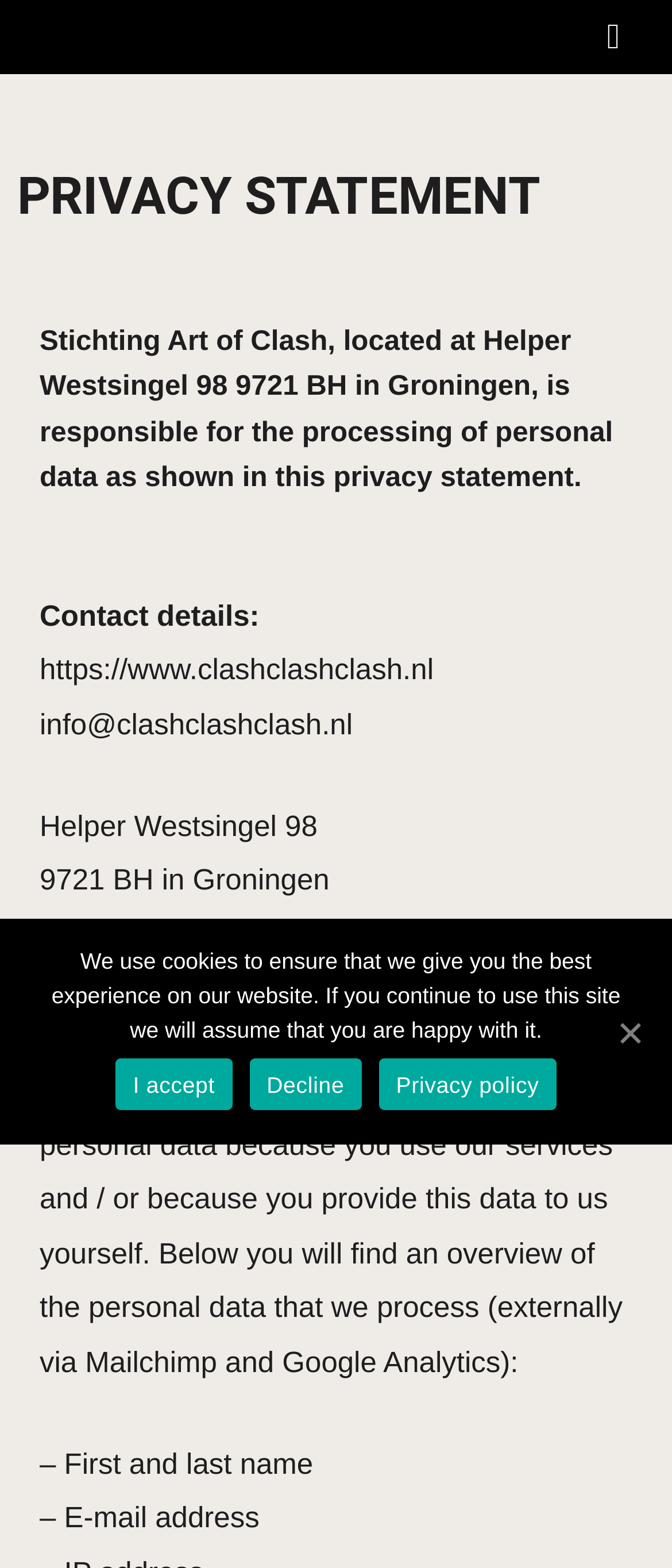Refer to the element description Decline and identify the corresponding bounding box in the screenshot. Format the coordinates as (top-left x, top-left y, bottom-right x, bottom-right y) with values in the range of 0 to 1.

[0.371, 0.675, 0.538, 0.708]